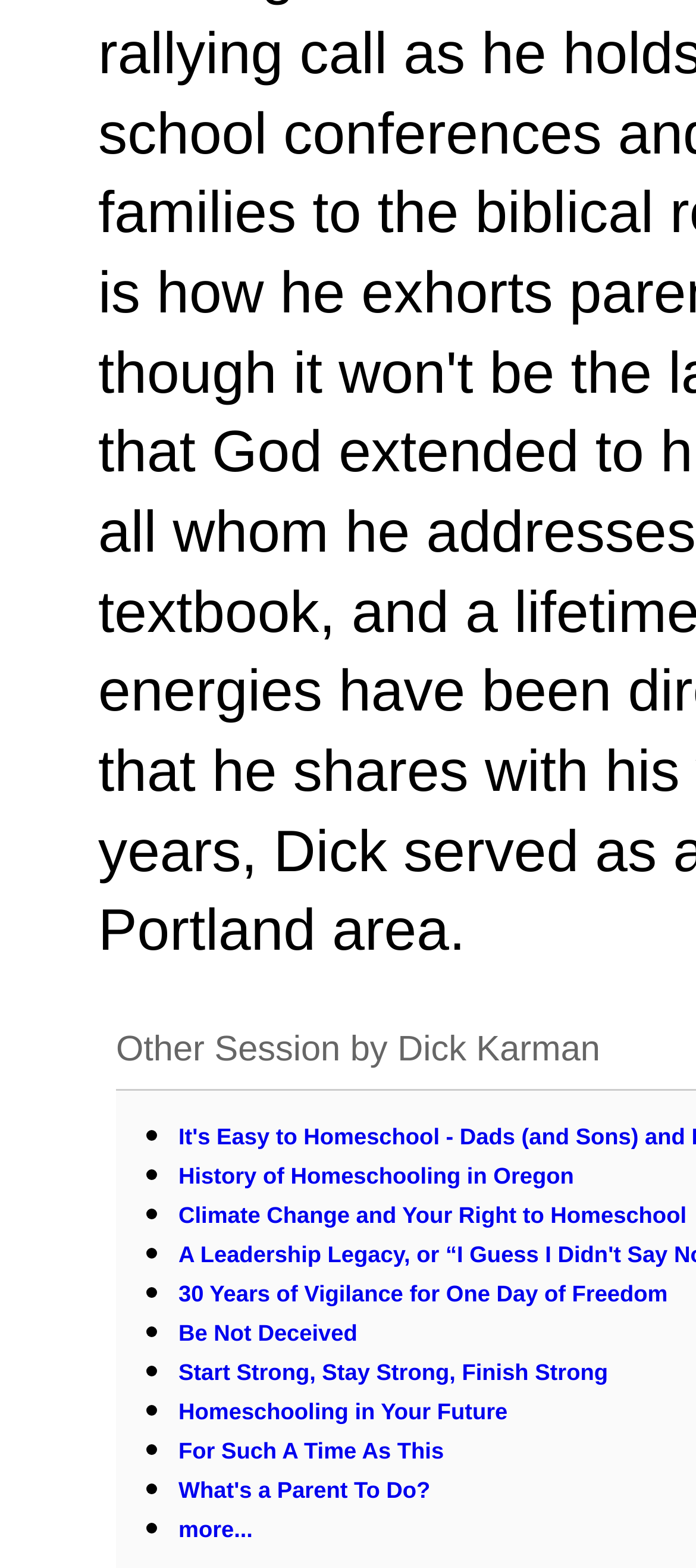Identify the bounding box coordinates of the region that needs to be clicked to carry out this instruction: "View History of Homeschooling in Oregon". Provide these coordinates as four float numbers ranging from 0 to 1, i.e., [left, top, right, bottom].

[0.256, 0.741, 0.825, 0.758]